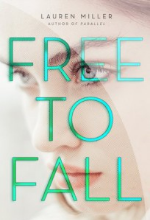Produce a meticulous caption for the image.

The image features the book cover for "Free to Fall" by Lauren Miller, an author renowned for her compelling narratives in contemporary fiction, including "Parallel." The cover design showcases a close-up of a young woman's face, capturing her intense gaze and evocative expression. The soft color palette and modern aesthetic create an intriguing visual that hints at themes of introspection and emotional depth. The title "FREE TO FALL" is prominently displayed in a striking turquoise font, adding a contemporary flair and emphasizing the book’s youthful and dynamic storyline. This cover effectively invites readers to explore the intertwining themes of choices, risks, and the complexities of self-discovery presented within the book.